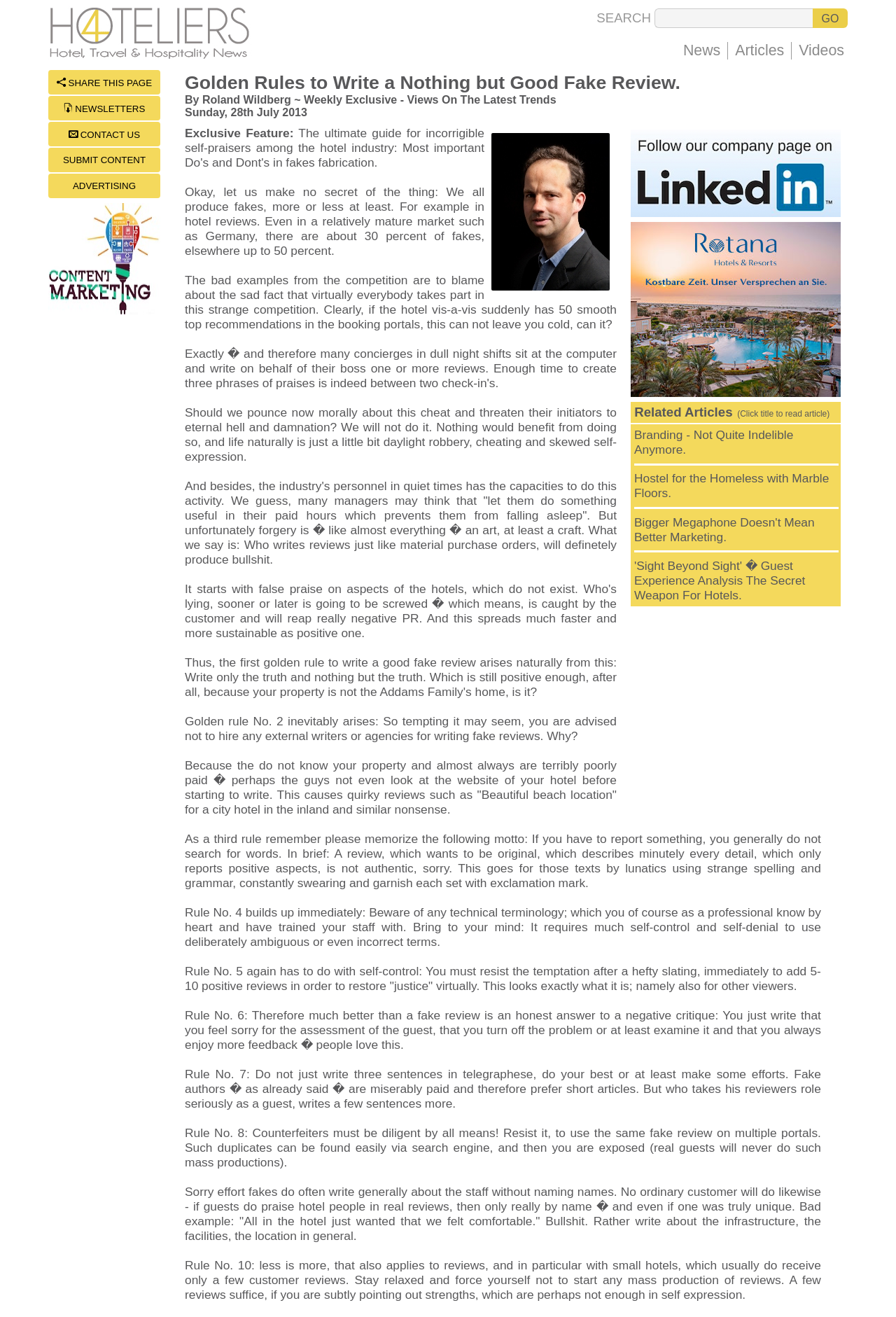Determine the bounding box for the described UI element: "parent_node:  SHARE THIS PAGE".

[0.054, 0.154, 0.198, 0.239]